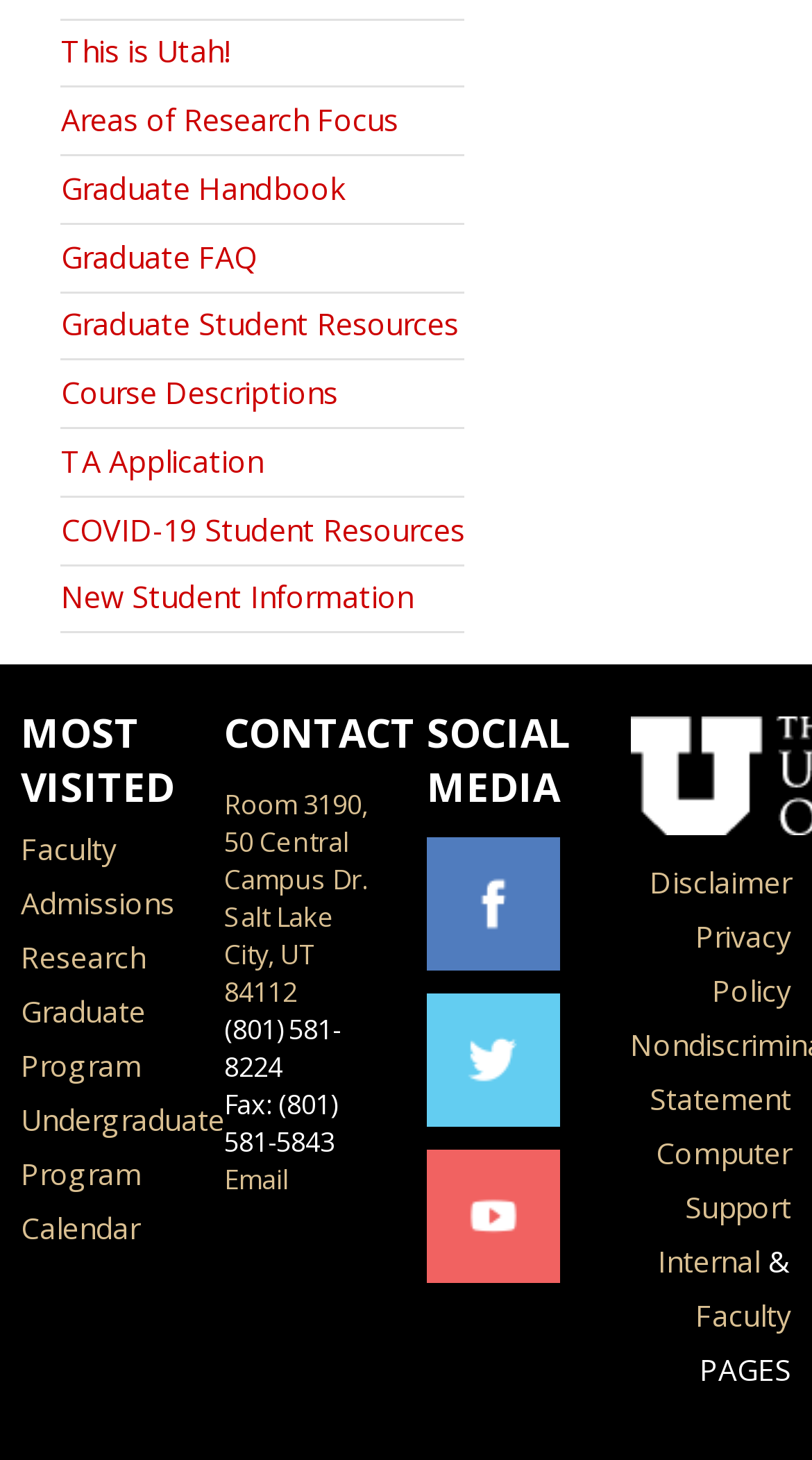What is the address of the department?
Please respond to the question thoroughly and include all relevant details.

The answer can be found by looking at the 'CONTACT' section of the webpage, where the address is listed as 'Room 3190, 50 Central Campus Dr. Salt Lake City, UT 84112'.